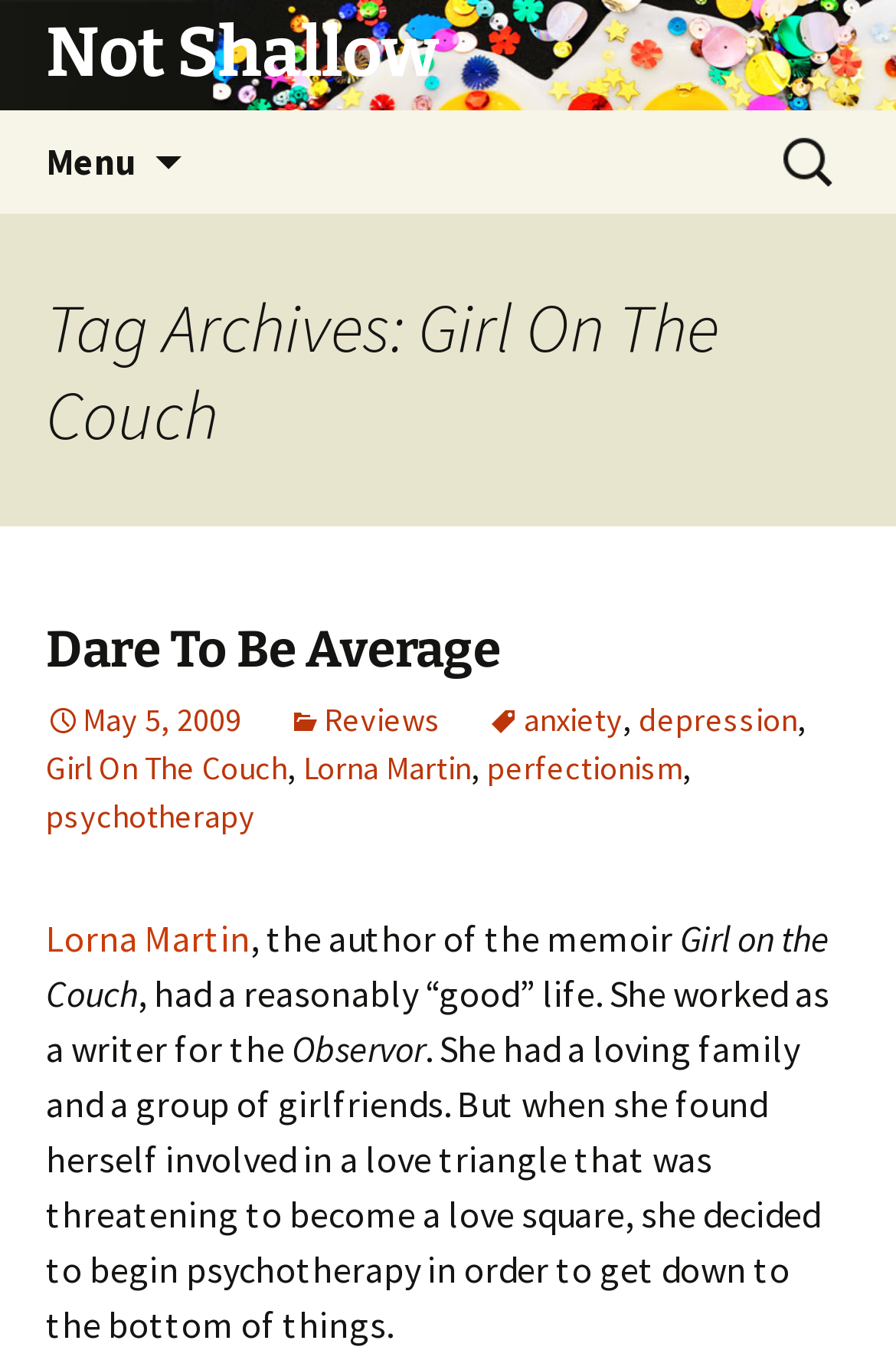Locate the bounding box coordinates of the area where you should click to accomplish the instruction: "View the reviews".

[0.321, 0.513, 0.492, 0.544]